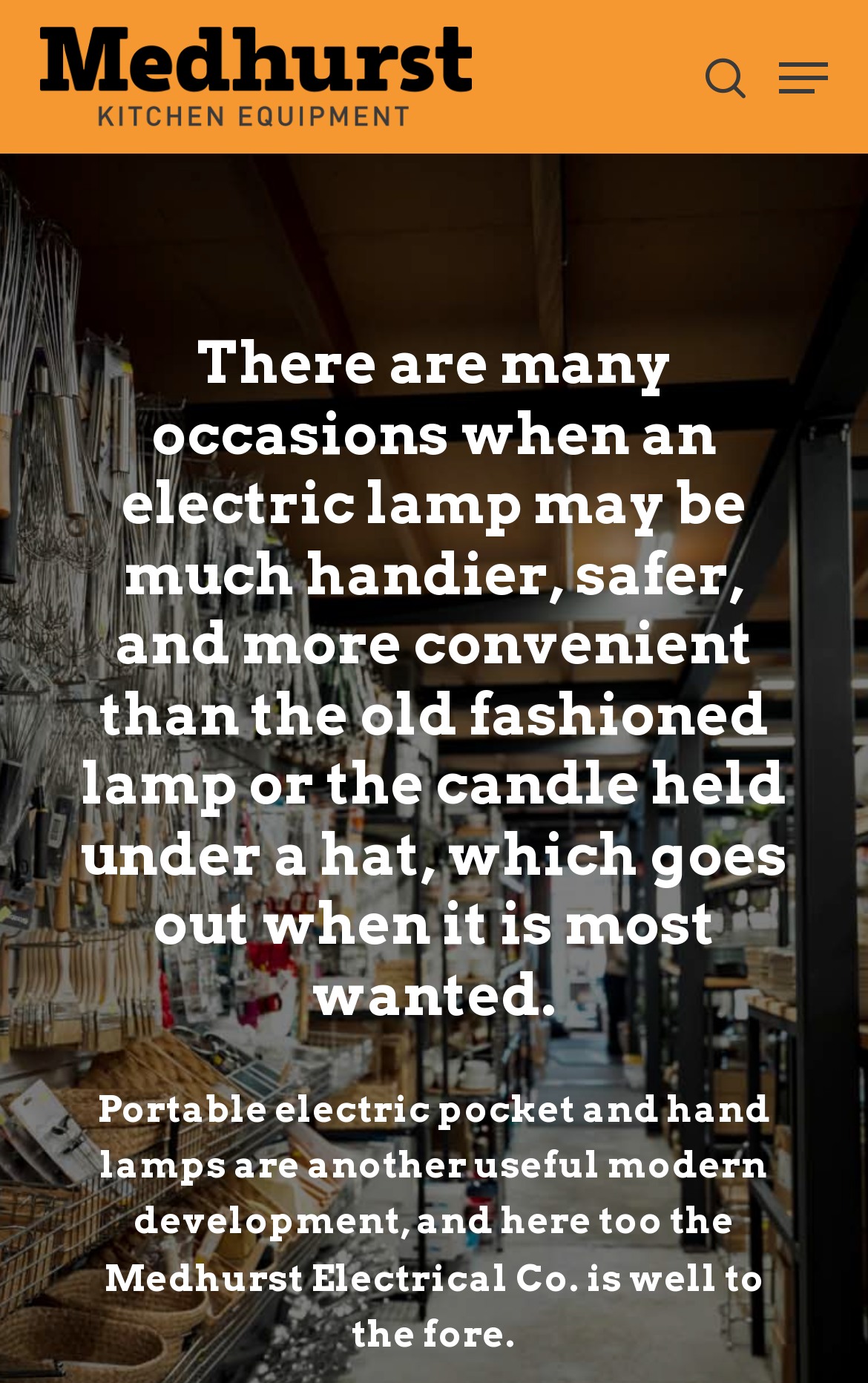Determine the bounding box for the HTML element described here: "Find out more here". The coordinates should be given as [left, top, right, bottom] with each number being a float between 0 and 1.

None